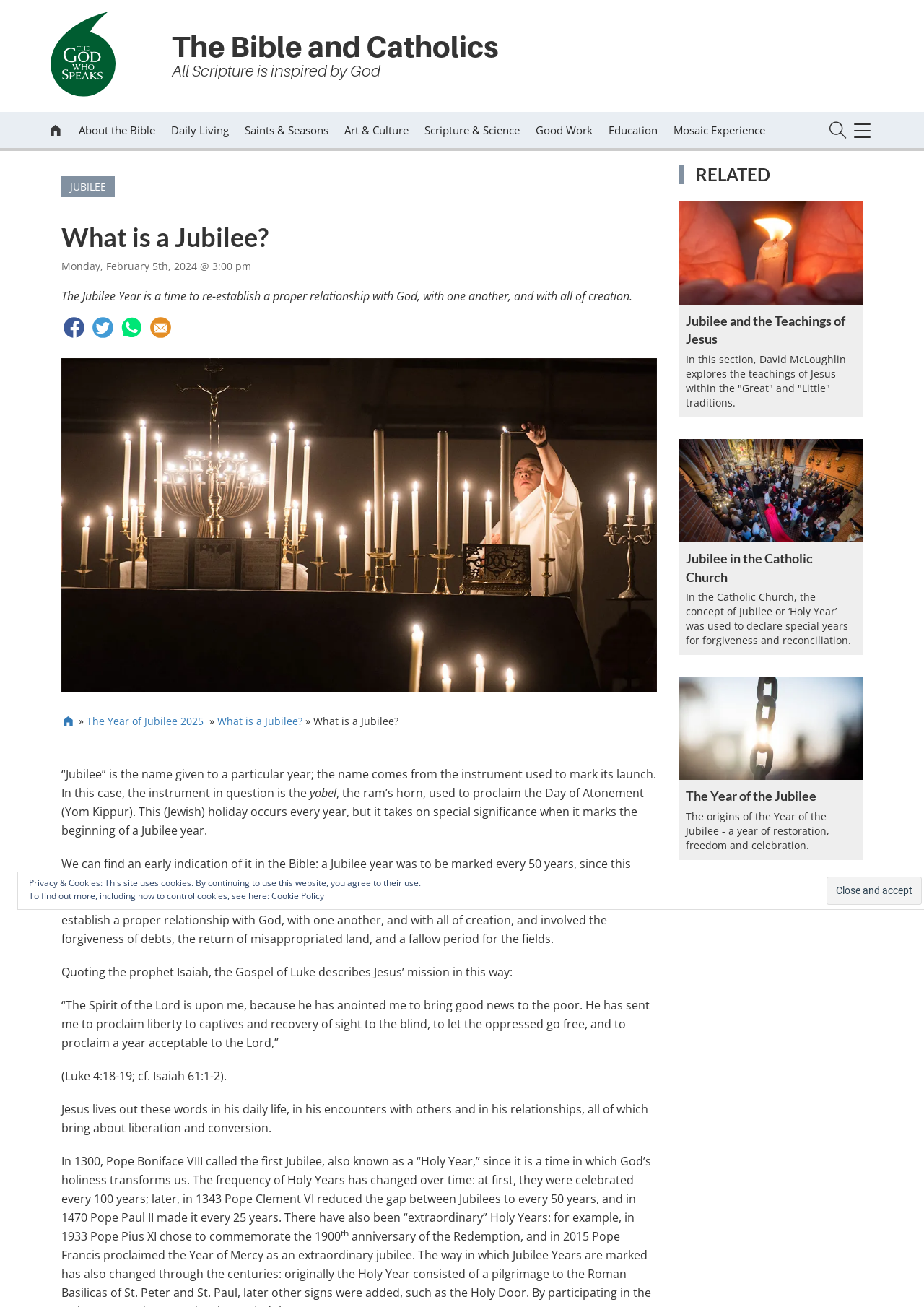Please determine the bounding box coordinates for the element with the description: " icon-home".

[0.066, 0.547, 0.085, 0.557]